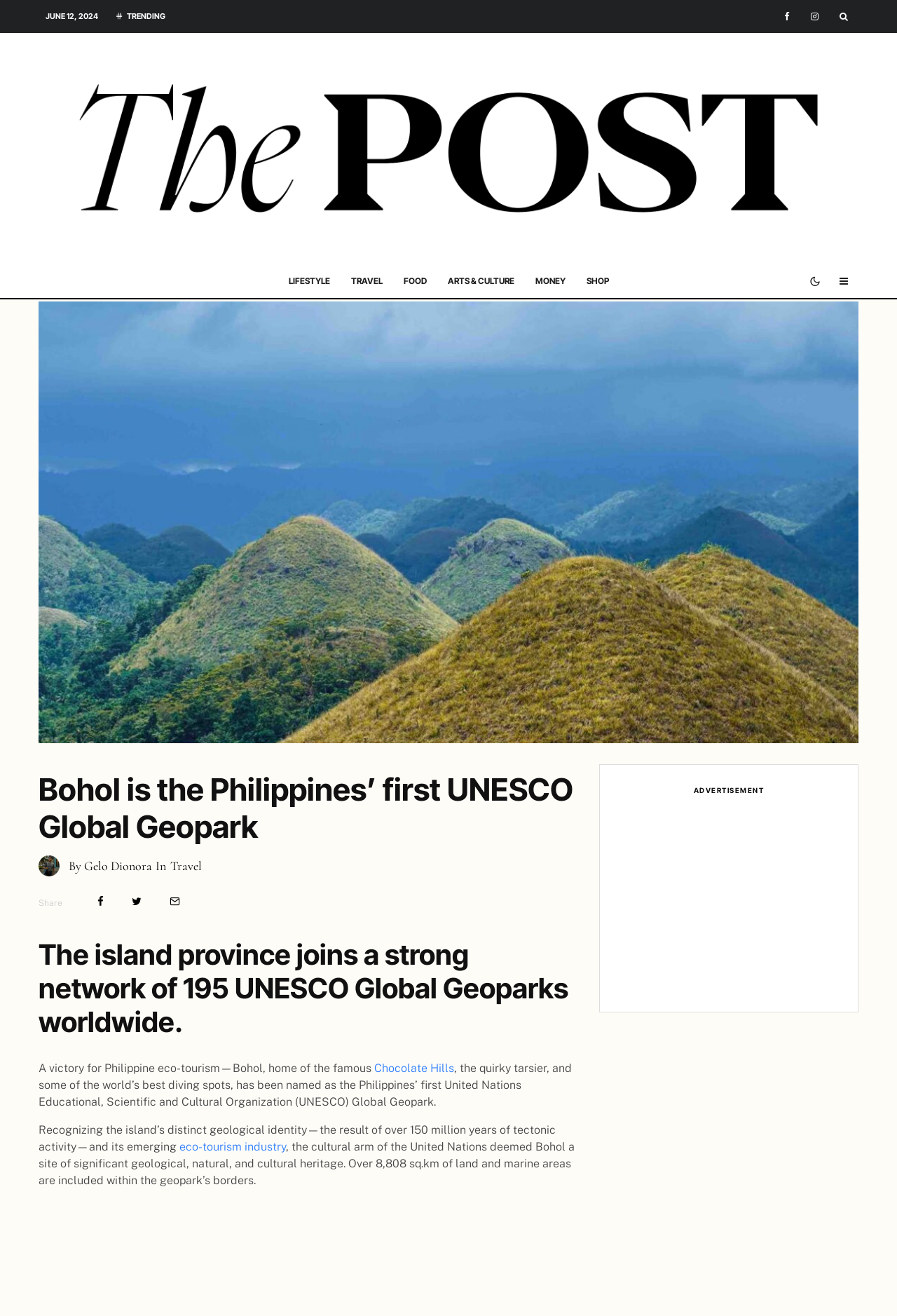Specify the bounding box coordinates of the element's region that should be clicked to achieve the following instruction: "Explore the TRAVEL section". The bounding box coordinates consist of four float numbers between 0 and 1, in the format [left, top, right, bottom].

[0.379, 0.201, 0.438, 0.226]